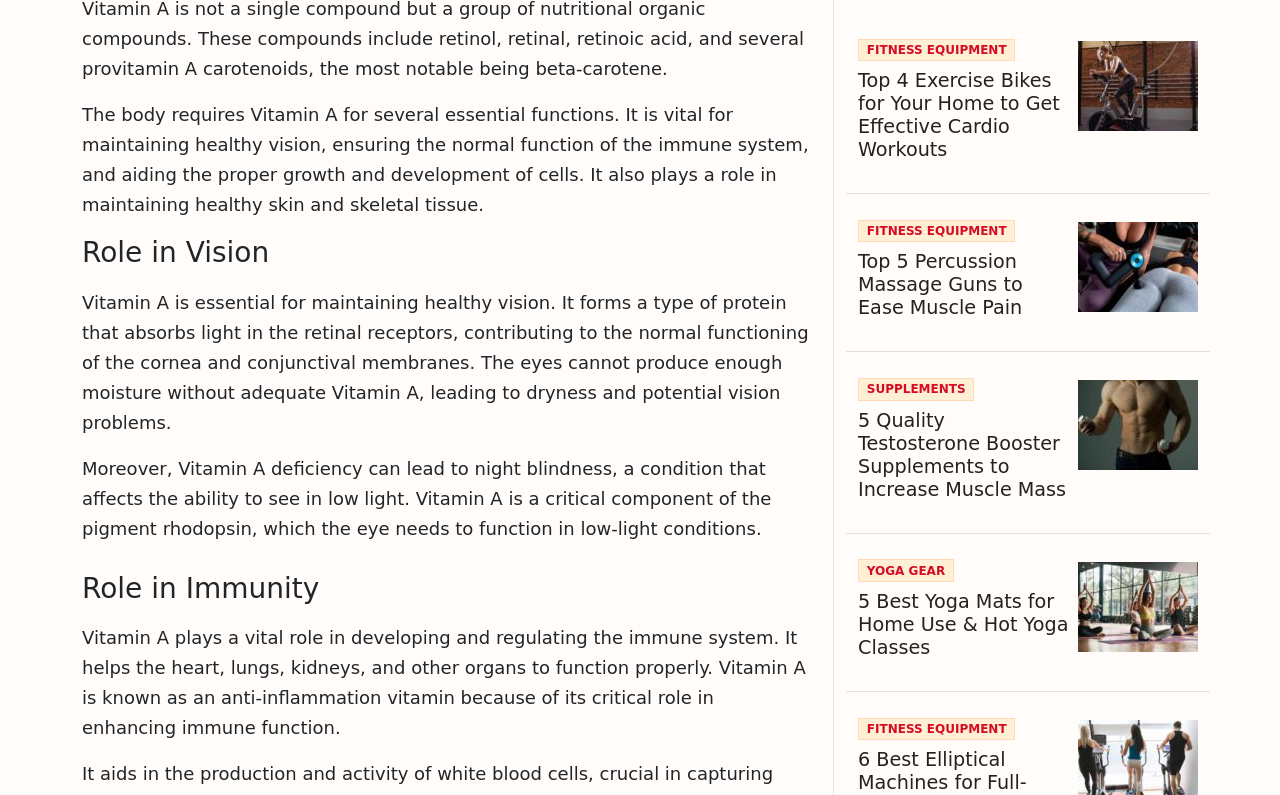Please determine the bounding box coordinates of the element to click in order to execute the following instruction: "View the 'ETD Home' page". The coordinates should be four float numbers between 0 and 1, specified as [left, top, right, bottom].

None